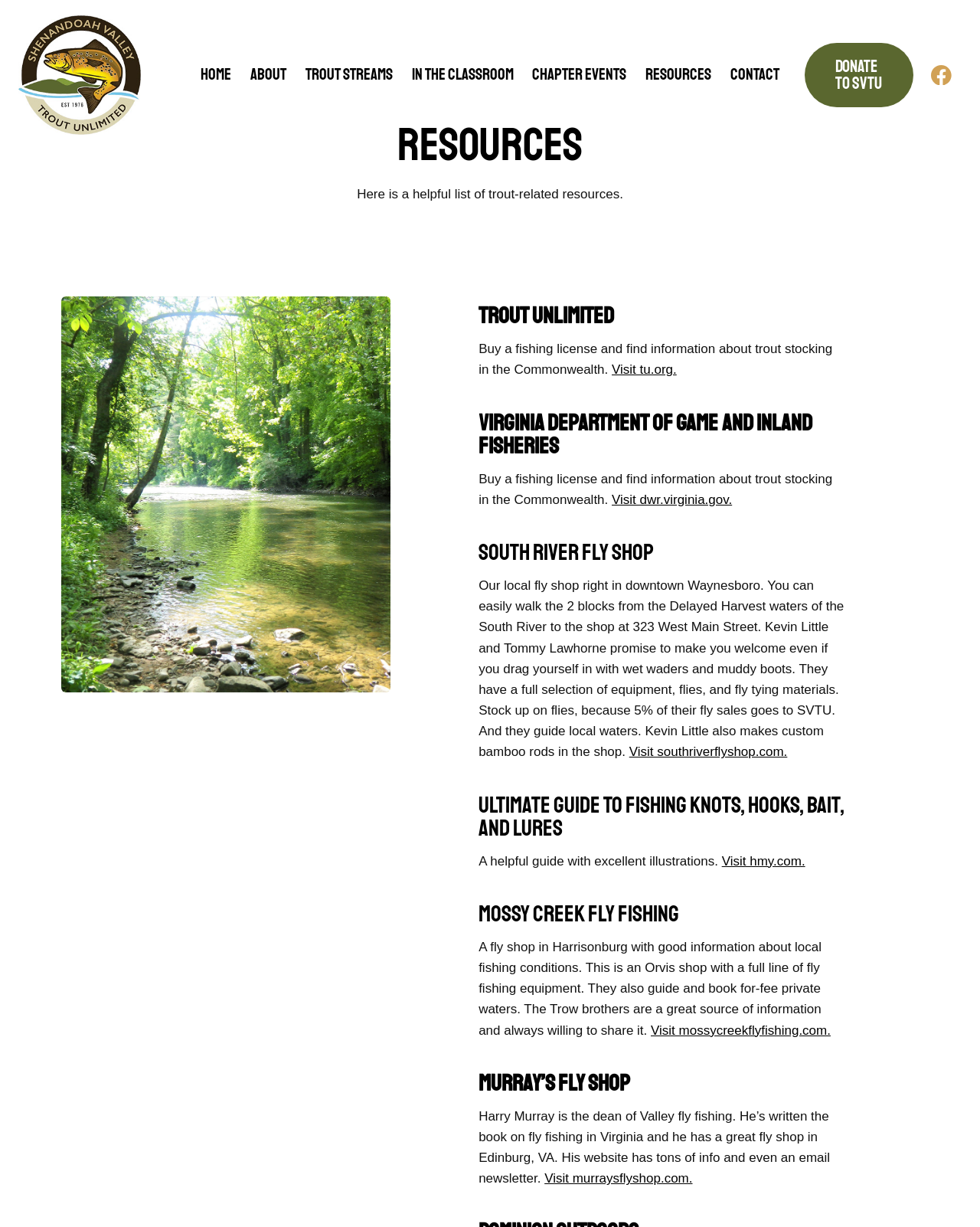Provide a one-word or one-phrase answer to the question:
What is the name of the organization at the top left corner?

Shenandoah Valley Trout Unlimited